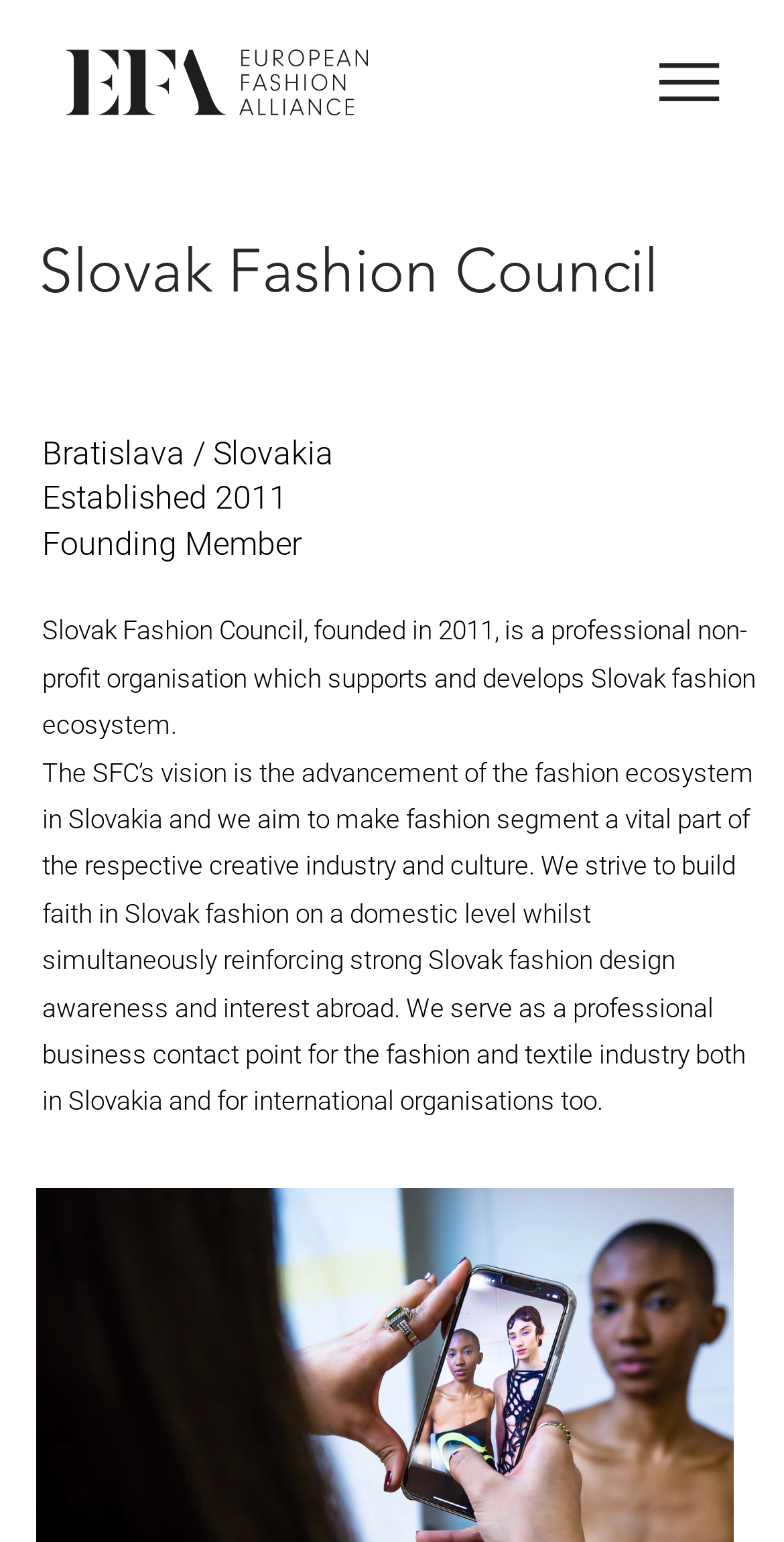What is the founding year of Slovak Fashion Council?
Examine the image and provide an in-depth answer to the question.

The answer can be found in the heading 'Established 2011' which is located below the 'Slovak Fashion Council' heading and above the 'Founding Member' heading. The y1 coordinate of 'Established 2011' is 0.311, which is smaller than the y1 coordinate of 'Founding Member', indicating that it is located above 'Founding Member'.